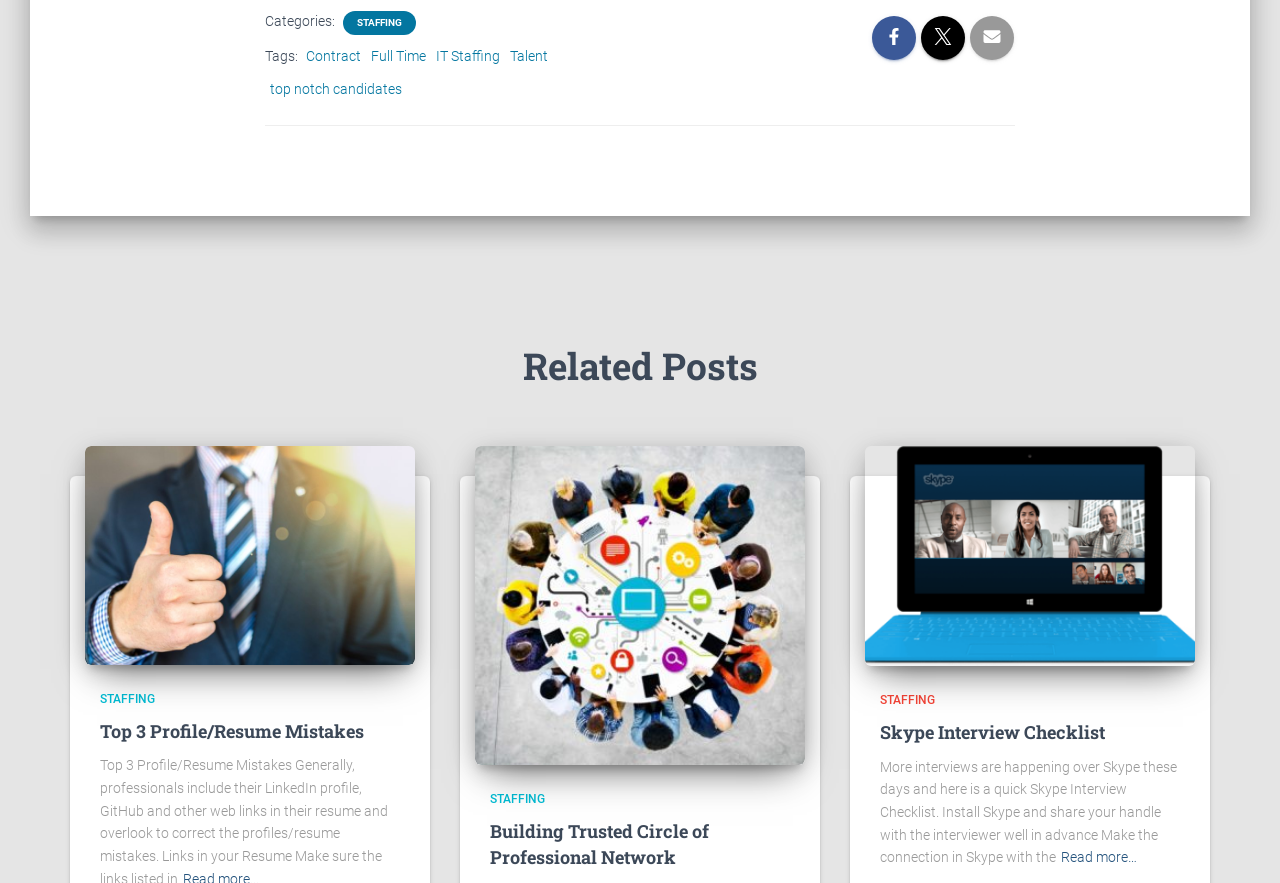What is the topic of the post with the image 'Profile/Resume Mistakes'?
Look at the webpage screenshot and answer the question with a detailed explanation.

The webpage has a section with a heading 'Related Posts' which lists several posts, one of which has an image labeled 'Profile/Resume Mistakes' and a link with the same text.